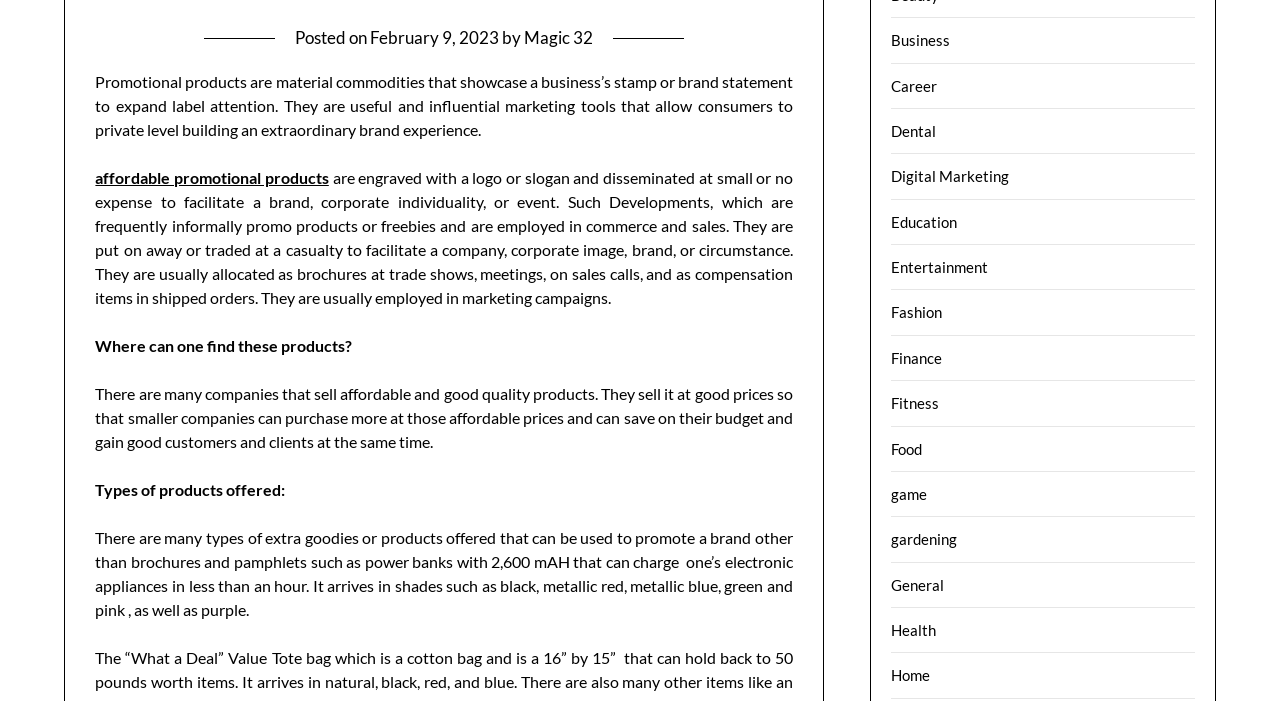Using the description: "affordable promotional products", identify the bounding box of the corresponding UI element in the screenshot.

[0.075, 0.24, 0.257, 0.267]